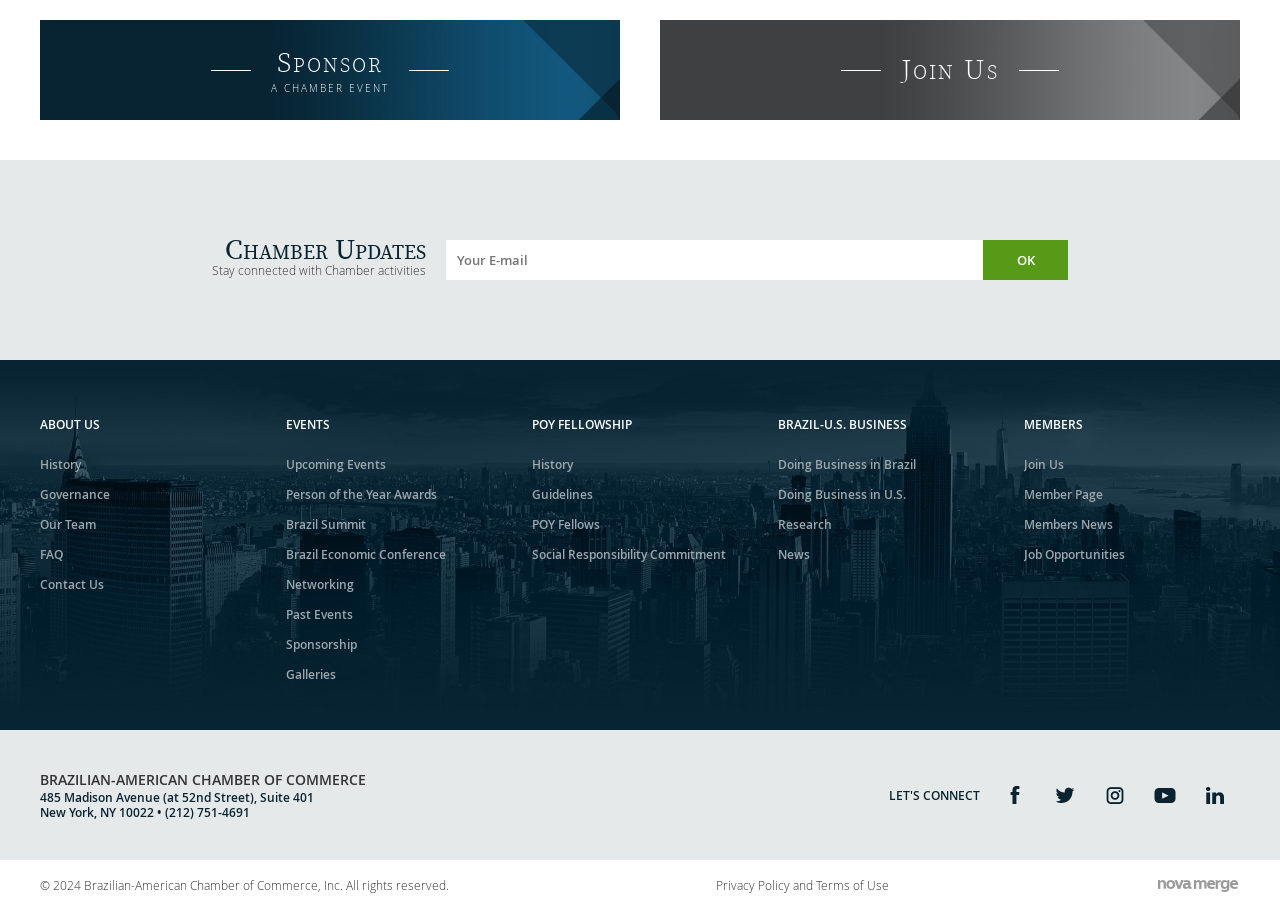What is the email input field for?
Based on the image, answer the question with as much detail as possible.

I found a textbox with the label 'Your E-mail' and a heading 'Chamber Updates Stay connected with Chamber activities' above it, so I infer that the email input field is for staying connected with Chamber activities.